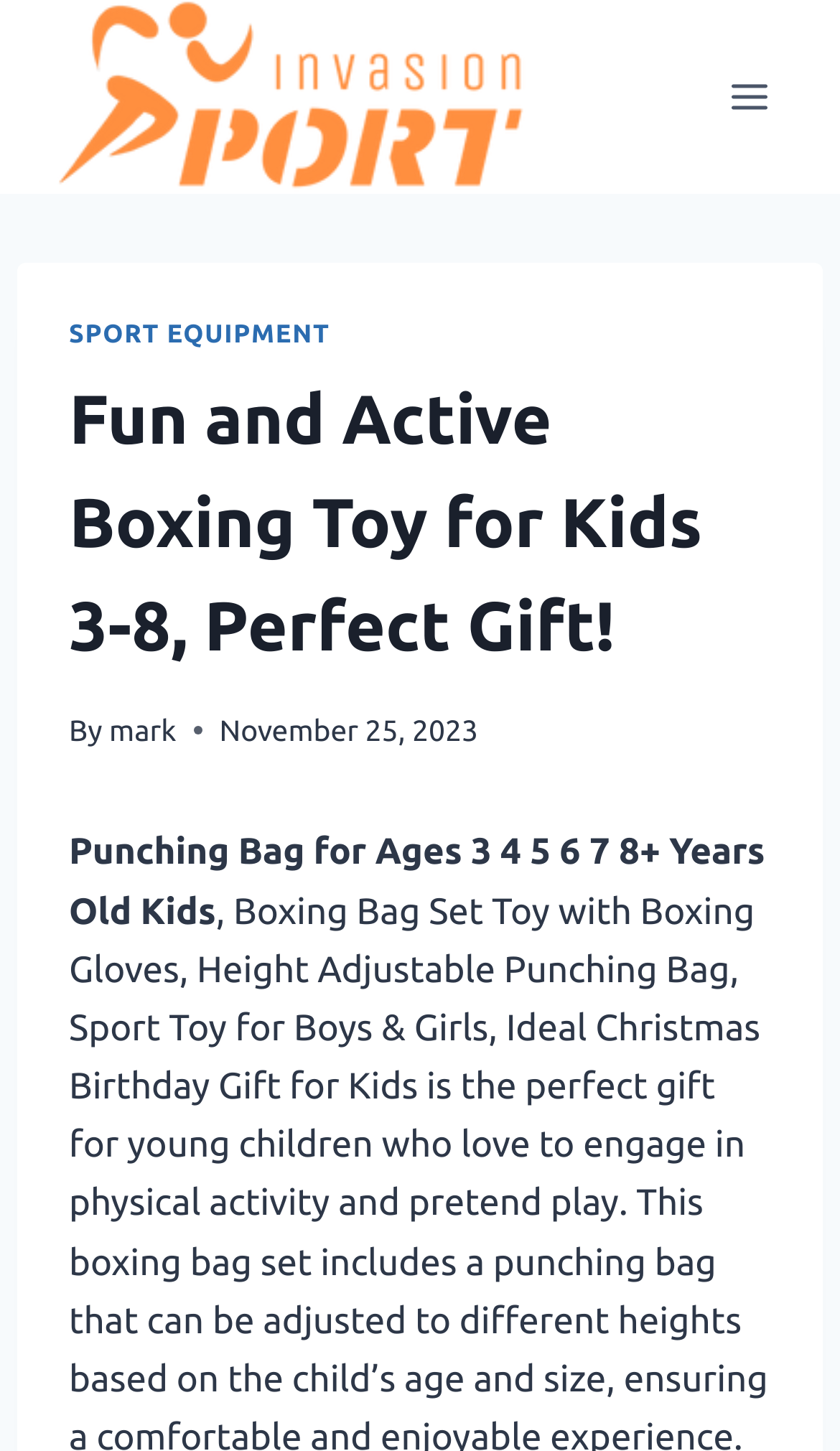What type of product is being featured?
Answer with a single word or short phrase according to what you see in the image.

Punching Bag